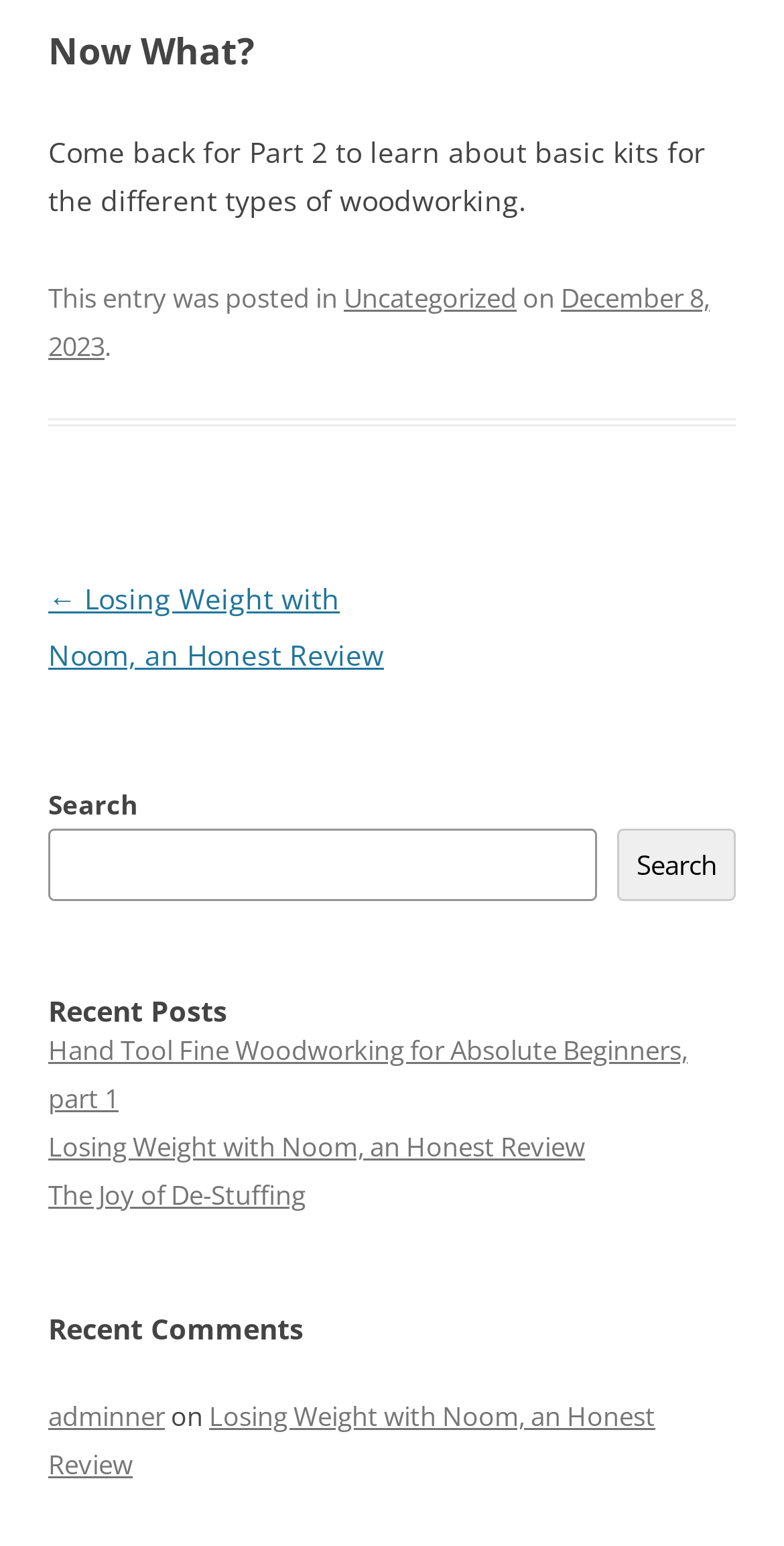Find the coordinates for the bounding box of the element with this description: "The Joy of De-Stuffing".

[0.062, 0.761, 0.39, 0.784]